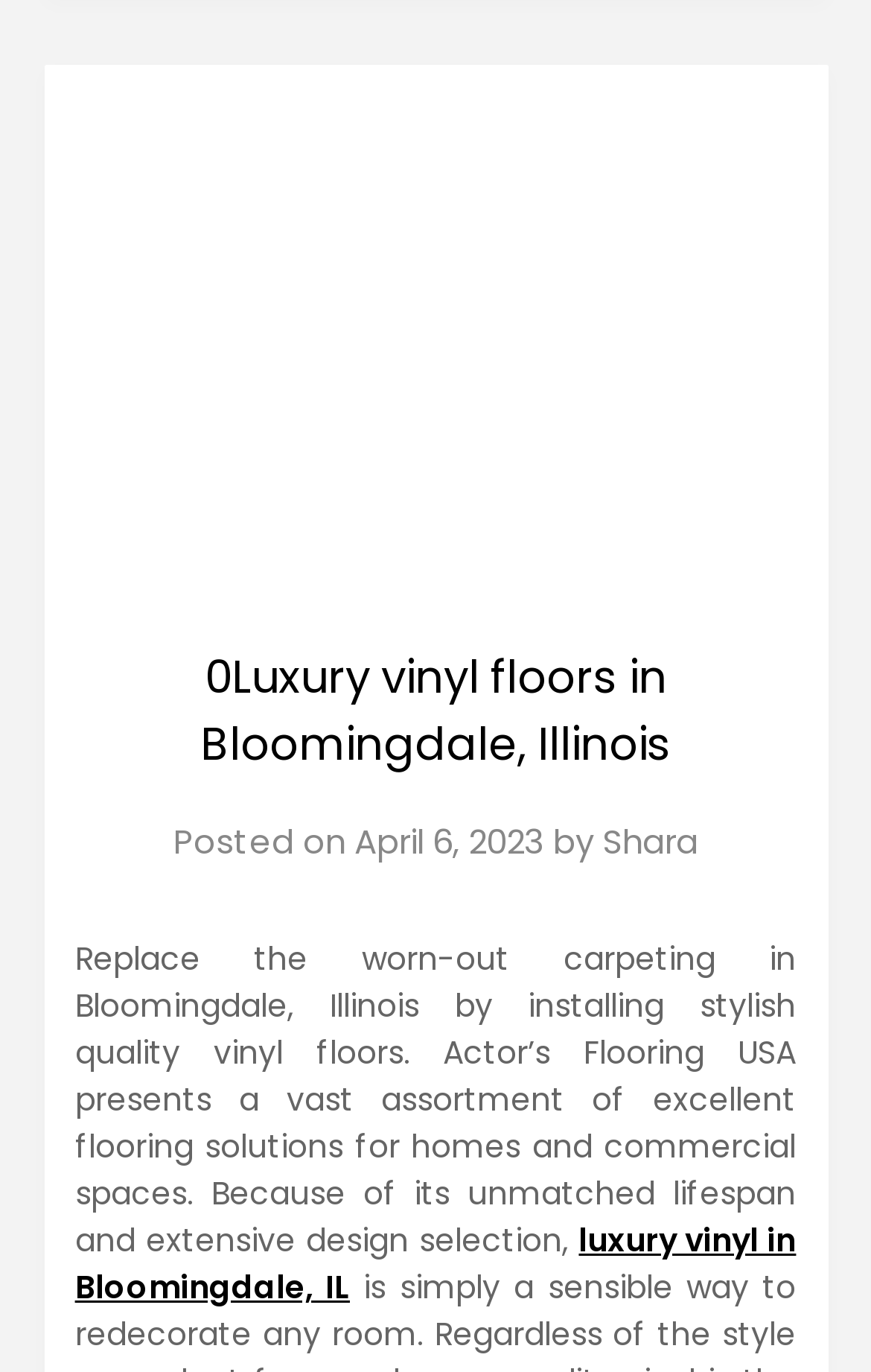Specify the bounding box coordinates (top-left x, top-left y, bottom-right x, bottom-right y) of the UI element in the screenshot that matches this description: parent_node: Comment name="author" placeholder="Name *"

None